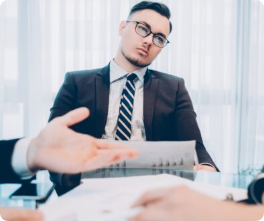What is the purpose of the hand gesture in the foreground?
Make sure to answer the question with a detailed and comprehensive explanation.

The caption suggests that the hand gesture towards the documents on the table is indicative of an active conversation or presentation, implying that the man is engaged in a discussion or negotiation.